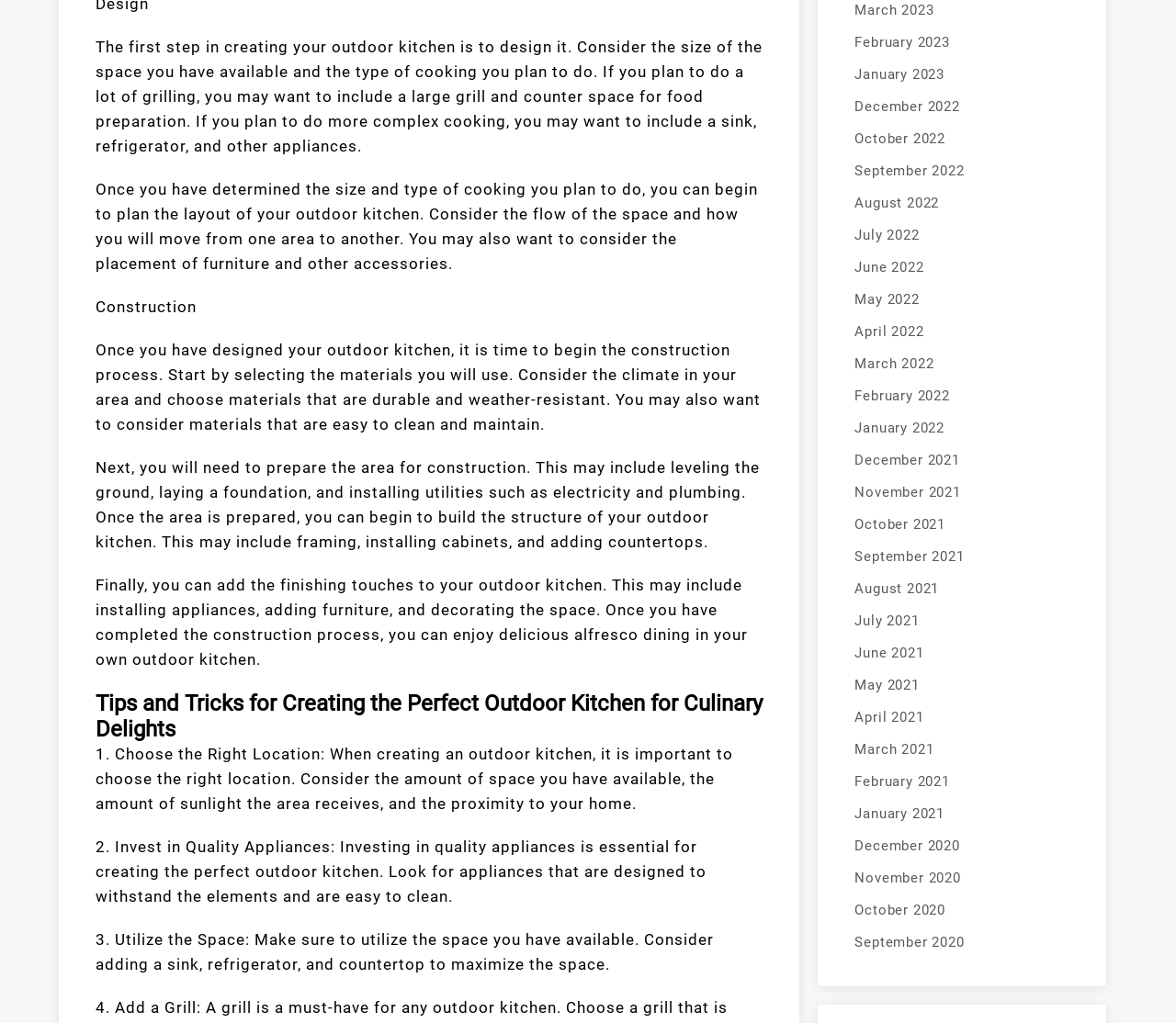Can you specify the bounding box coordinates for the region that should be clicked to fulfill this instruction: "Navigate to the 'Home' page".

None